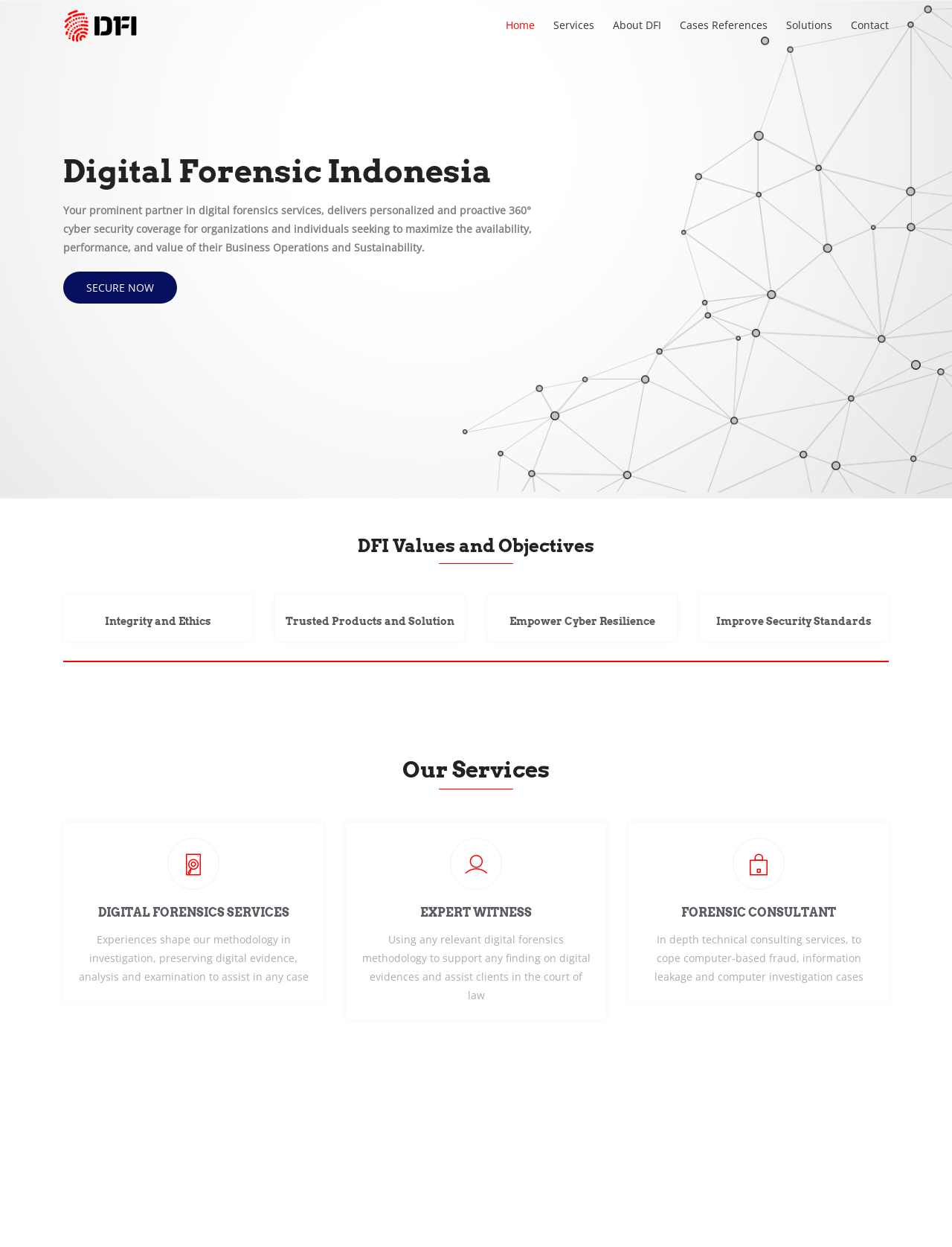Identify the coordinates of the bounding box for the element that must be clicked to accomplish the instruction: "Click the SECURE NOW button".

[0.066, 0.218, 0.186, 0.243]